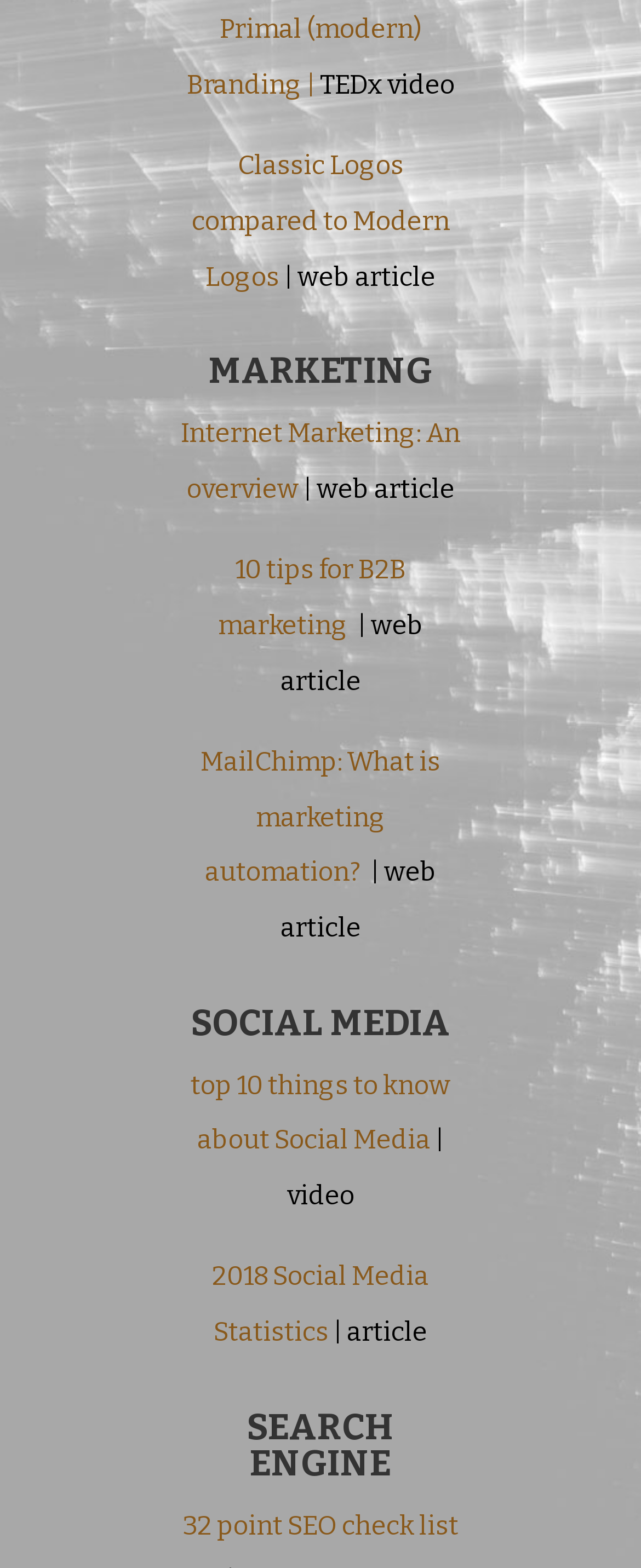Reply to the question below using a single word or brief phrase:
How many headings are on the webpage?

3